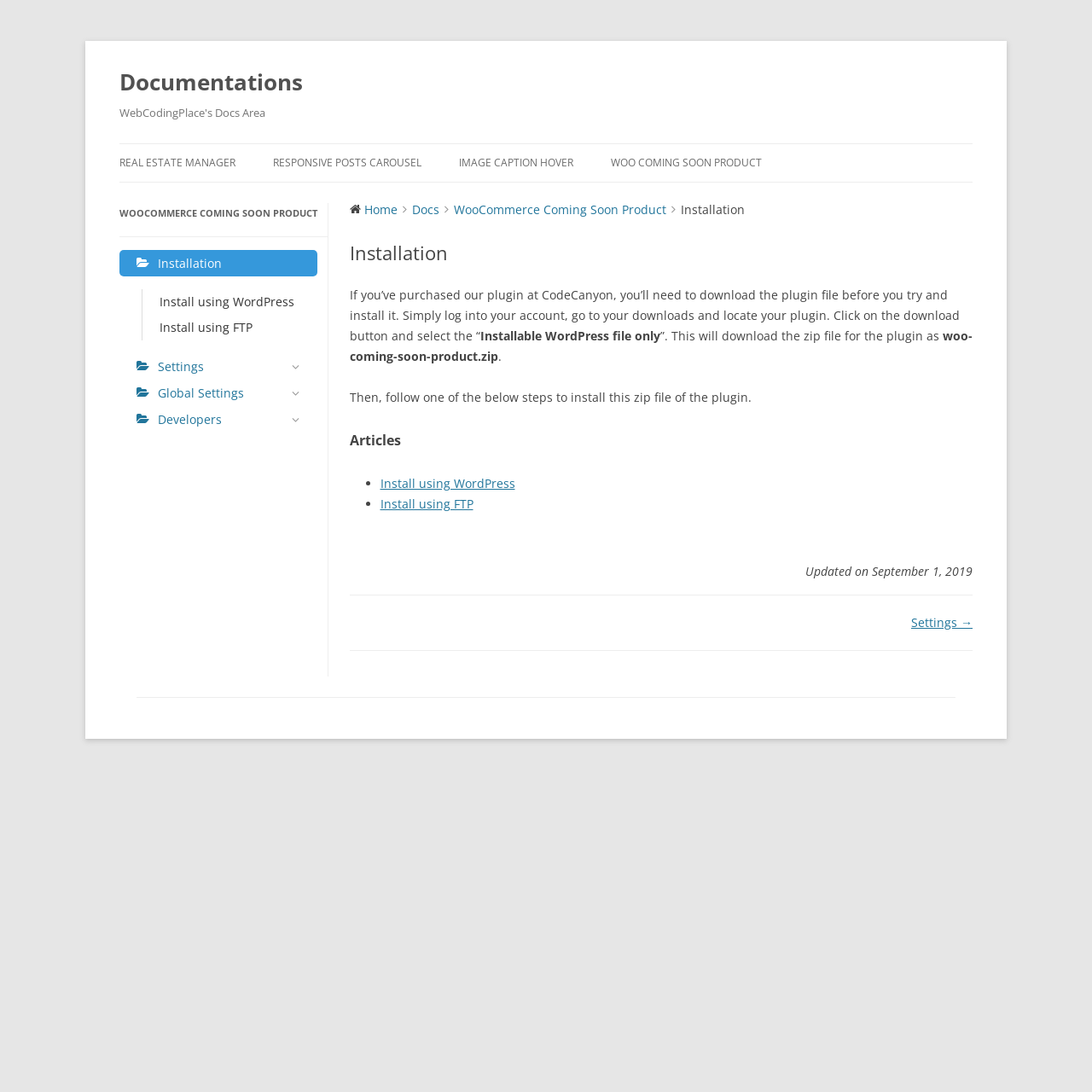Provide a brief response using a word or short phrase to this question:
What is the name of the plugin being installed?

WooCommerce Coming Soon Product